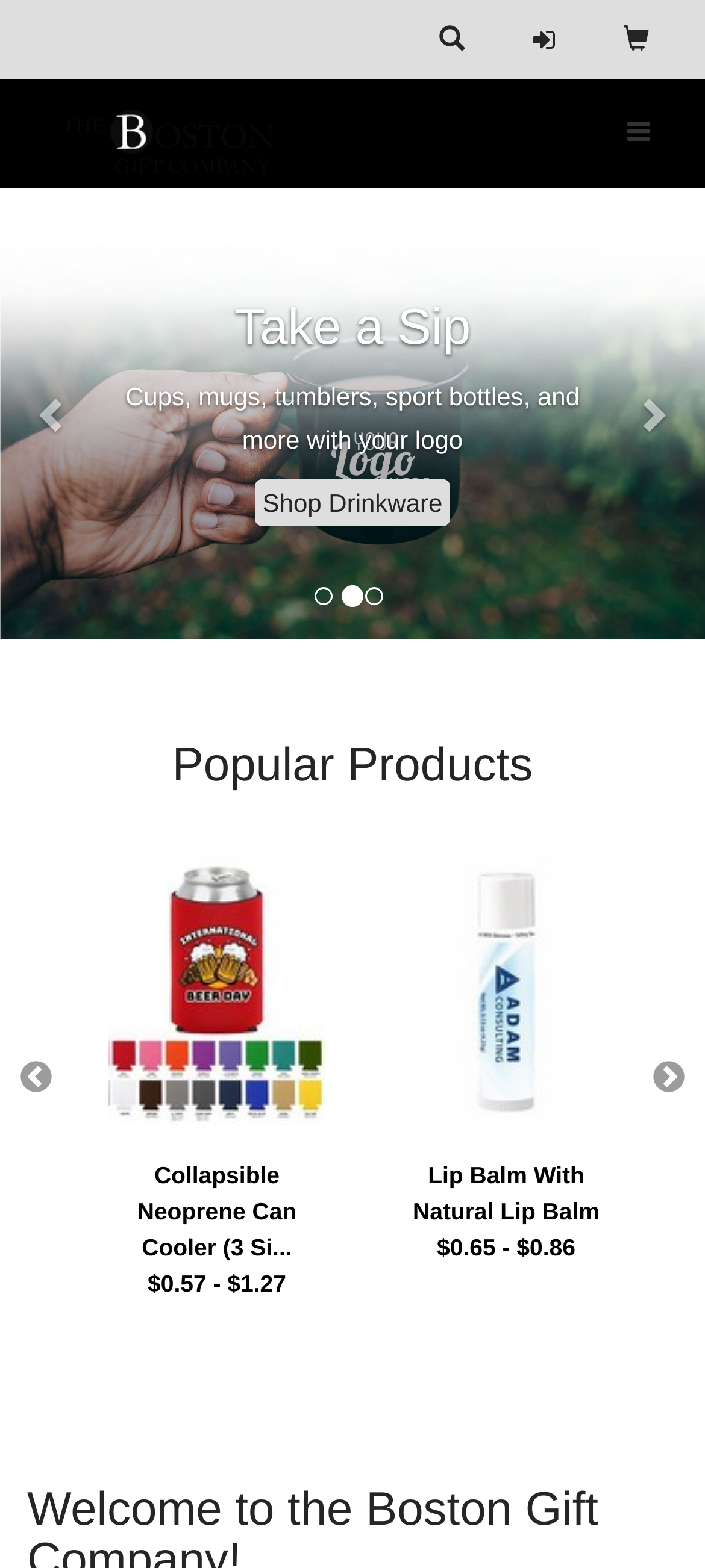Show the bounding box coordinates of the region that should be clicked to follow the instruction: "View Previous page."

[0.0, 0.12, 0.15, 0.408]